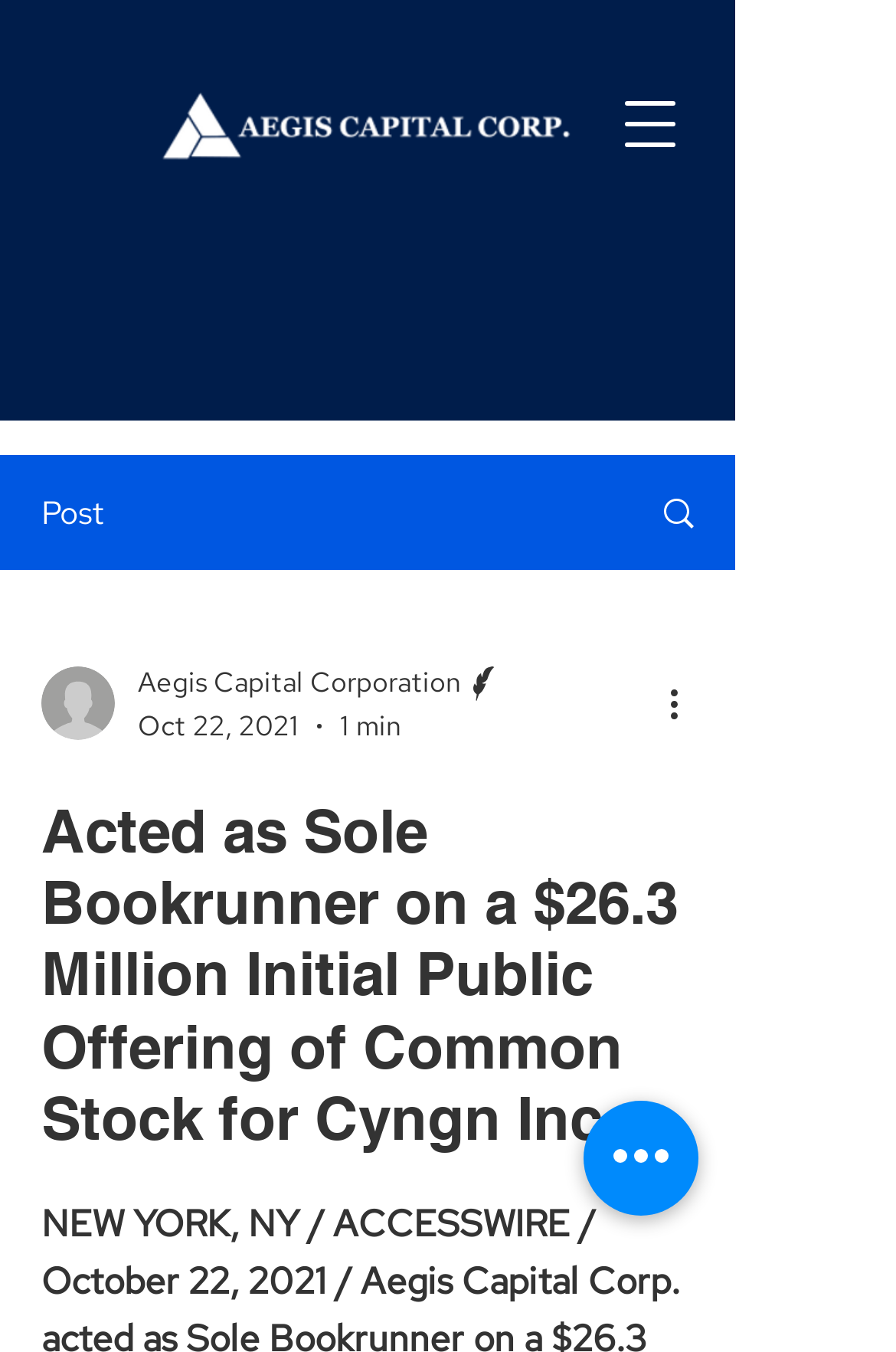Identify the bounding box of the HTML element described here: "aria-label="Quick actions"". Provide the coordinates as four float numbers between 0 and 1: [left, top, right, bottom].

[0.651, 0.814, 0.779, 0.899]